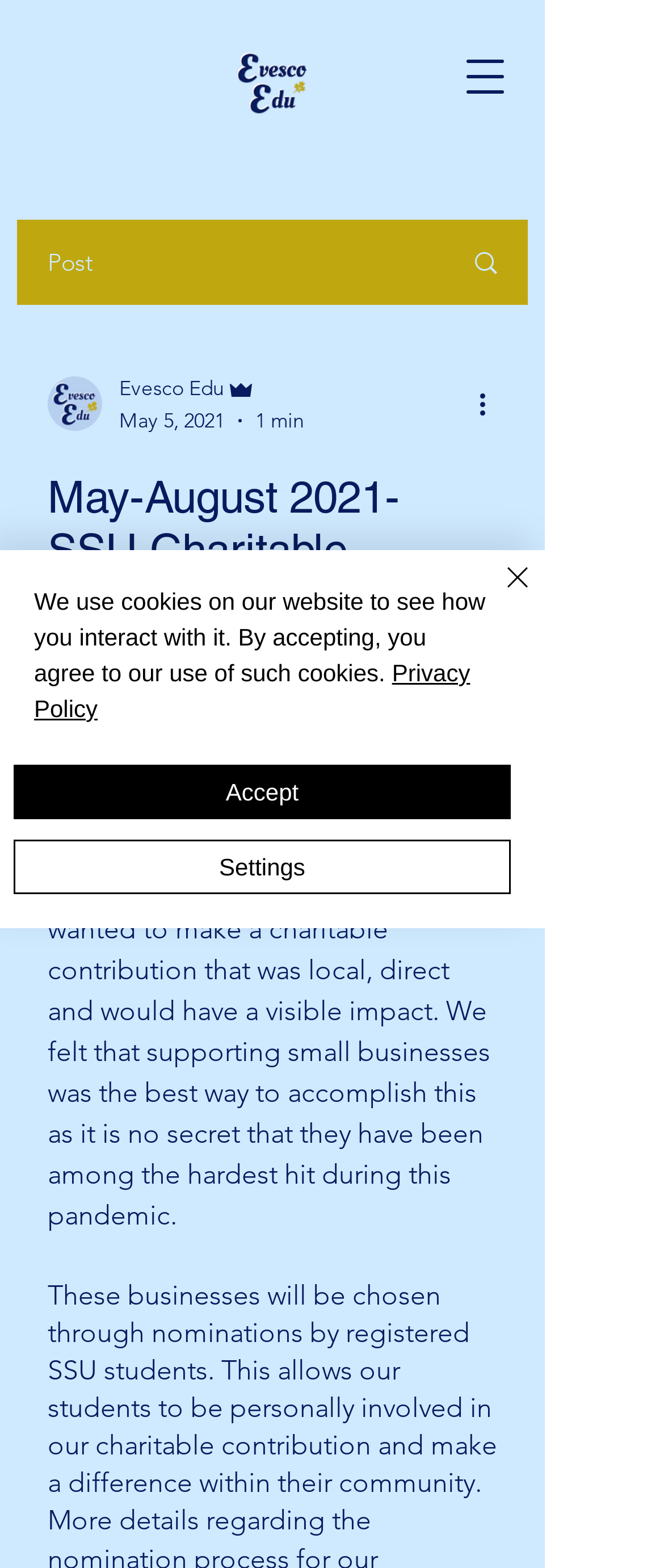What is the charitable contribution of the 2021 Summer School U?
Please use the image to provide an in-depth answer to the question.

The charitable contribution of the 2021 Summer School U is 10% of profits, which will go towards 5 different and unique small businesses, as stated in the webpage's content.